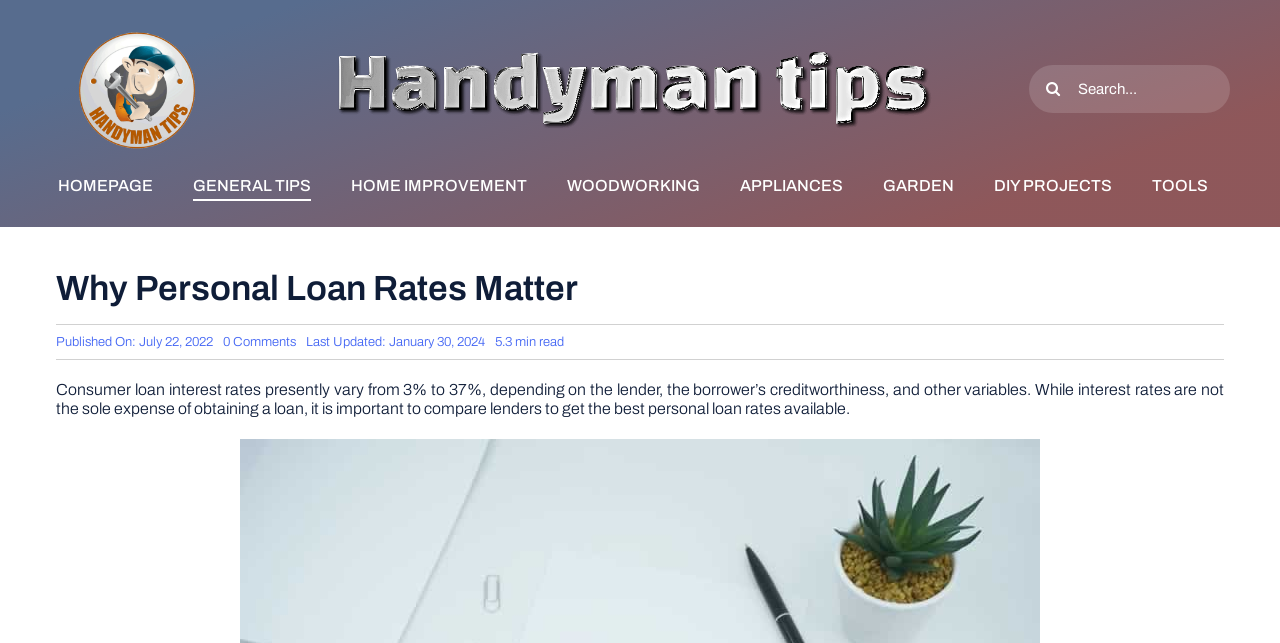When was the article last updated?
With the help of the image, please provide a detailed response to the question.

The article was last updated on January 30, 2024, as indicated by the 'Last Updated' text below the article title.